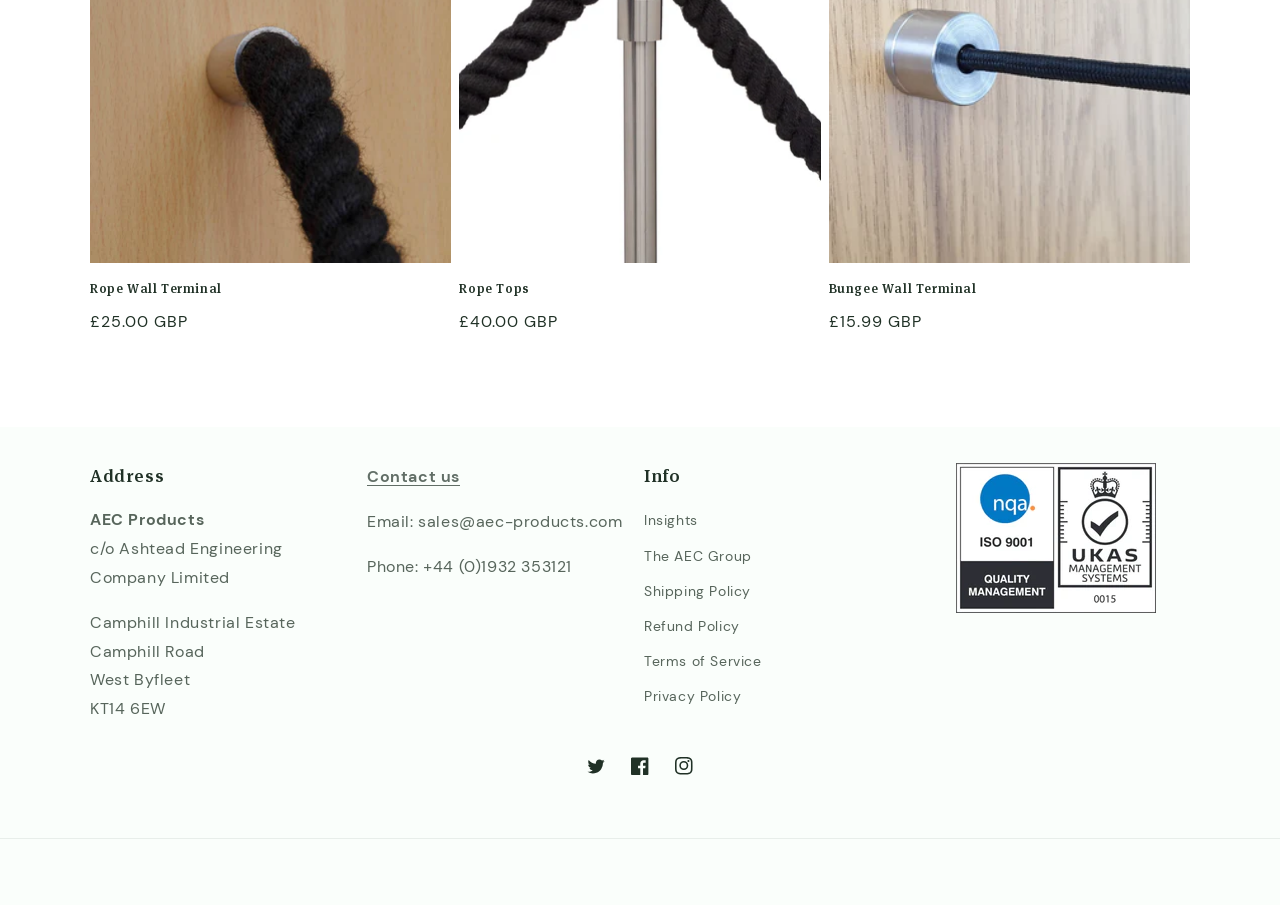Indicate the bounding box coordinates of the element that needs to be clicked to satisfy the following instruction: "View Address". The coordinates should be four float numbers between 0 and 1, i.e., [left, top, right, bottom].

[0.07, 0.512, 0.28, 0.537]